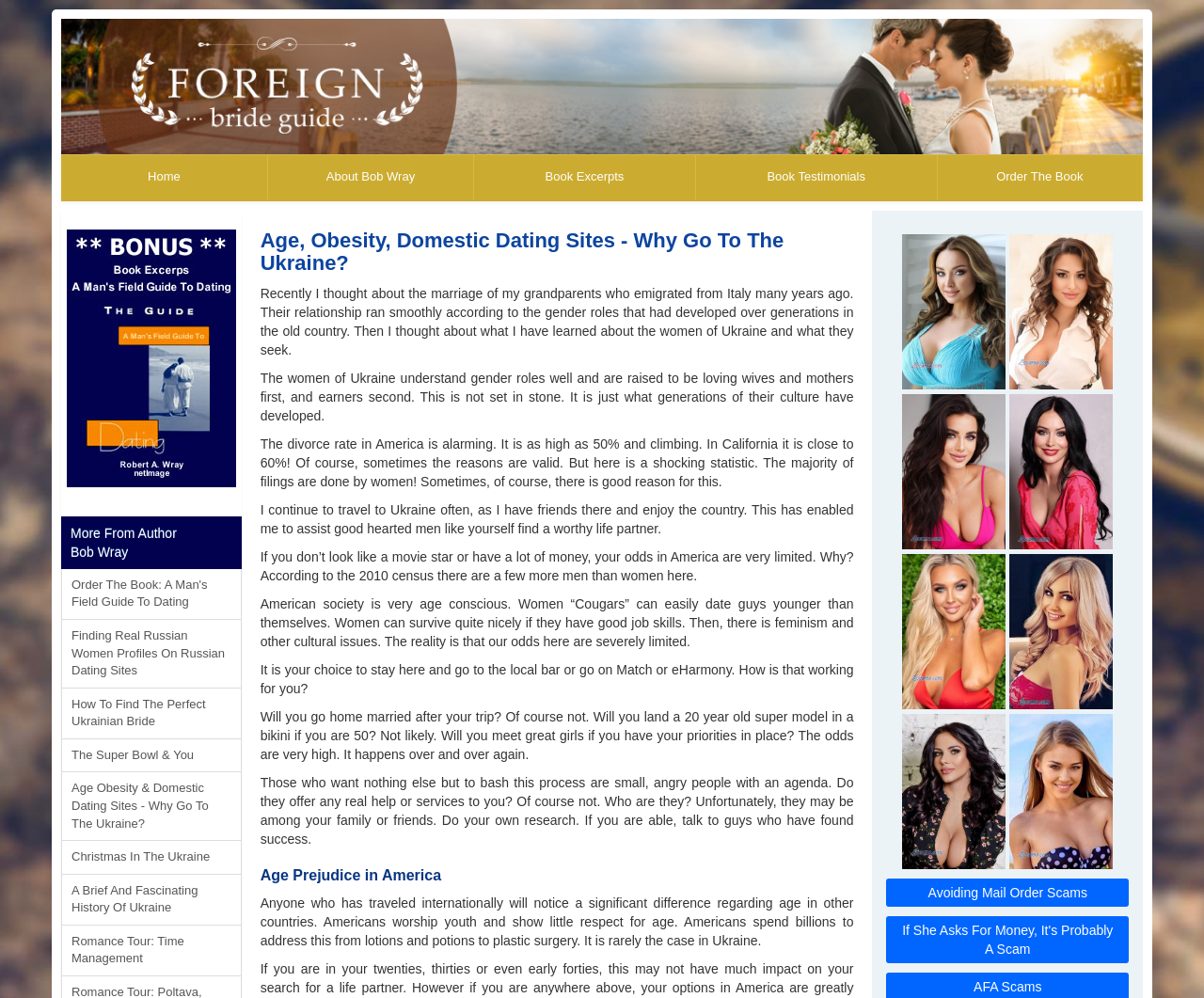Please determine the bounding box coordinates of the element to click on in order to accomplish the following task: "Order the book 'A Man's Field Guide To Dating'". Ensure the coordinates are four float numbers ranging from 0 to 1, i.e., [left, top, right, bottom].

[0.051, 0.569, 0.201, 0.621]